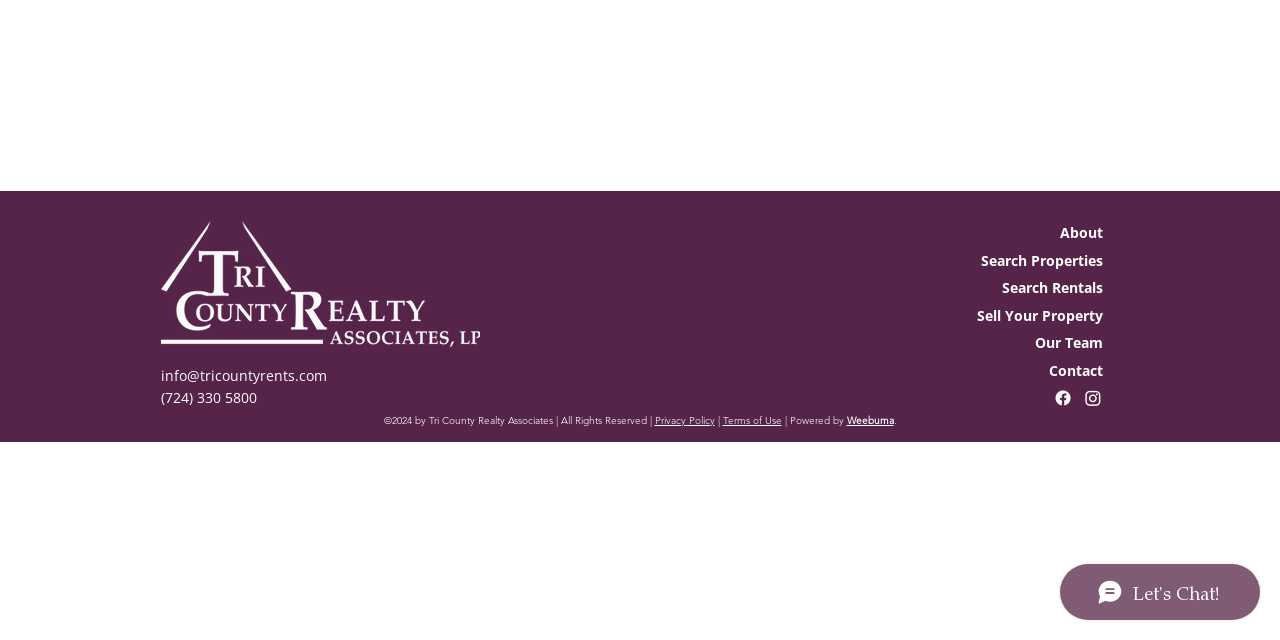Using the element description: "Our Team", determine the bounding box coordinates. The coordinates should be in the format [left, top, right, bottom], with values between 0 and 1.

[0.809, 0.52, 0.862, 0.55]